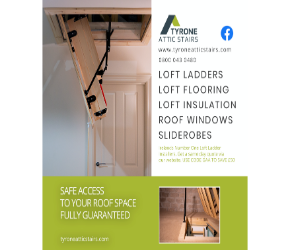How can potential customers reach out for further inquiries?
Please interpret the details in the image and answer the question thoroughly.

The advertisement provides contact information, including a phone number and a website link, making it easy for potential customers to reach out for further inquiries about Tyrone Attic Stairs' products and services.